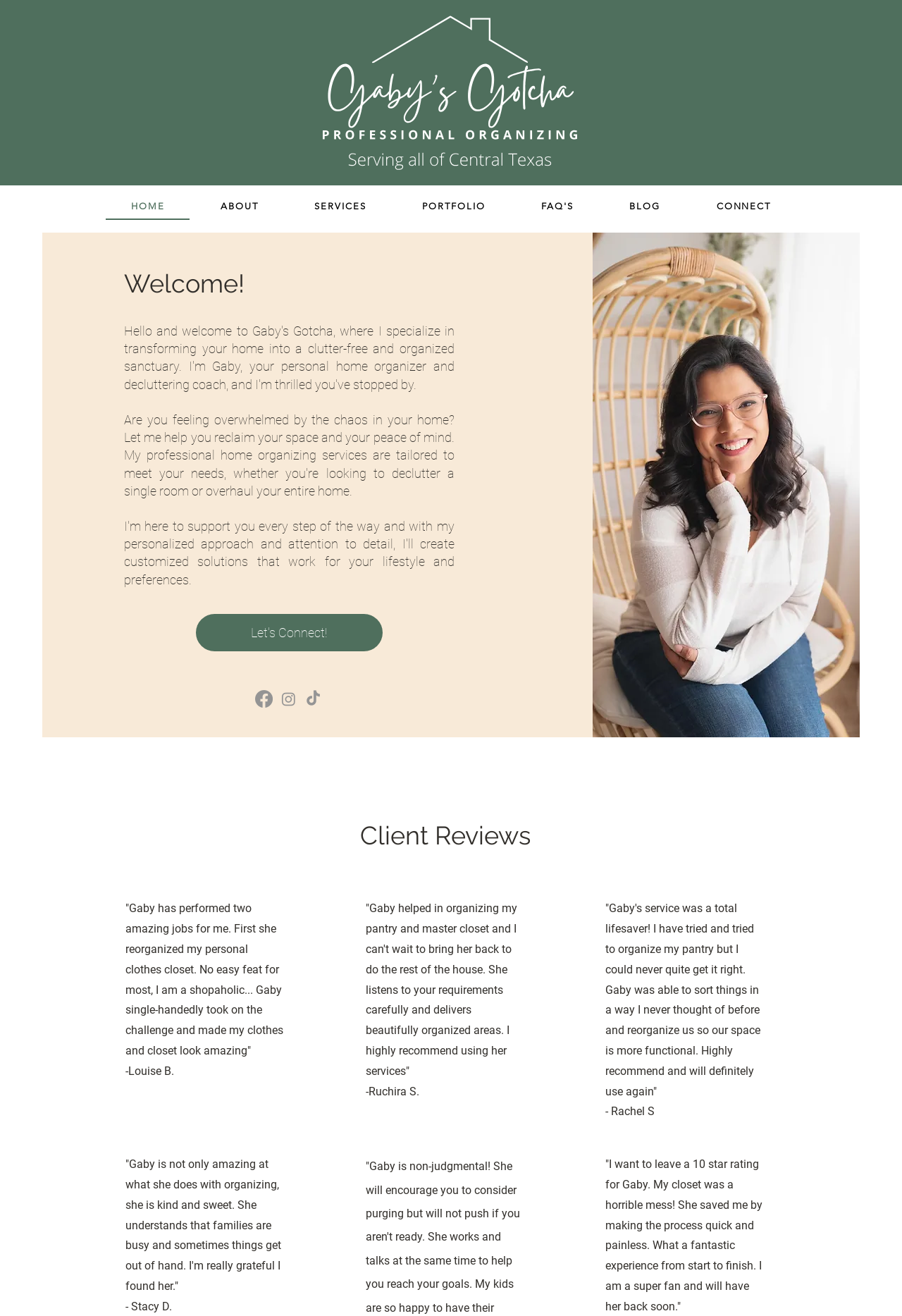Illustrate the webpage thoroughly, mentioning all important details.

The webpage is about Gaby's Gotcha, a professional organization service in Central Texas. At the top, there is a navigation menu with links to different sections of the website, including HOME, ABOUT, SERVICES, PORTFOLIO, FAQ'S, BLOG, and CONNECT. Below the navigation menu, there is a heading that reads "Welcome!".

On the left side of the page, there is a call-to-action link "Let's Connect!" and a social media bar with links to Facebook, Instagram, and TikTok, each accompanied by an icon. On the right side, there is a large profile picture of Gaby.

The main content of the page is dedicated to client reviews. There is a heading "Client Reviews" followed by four testimonials from satisfied clients, each with a quote and the client's name. The testimonials are arranged in a vertical column, with the first and third testimonials on the left side of the page, and the second and fourth on the right side.